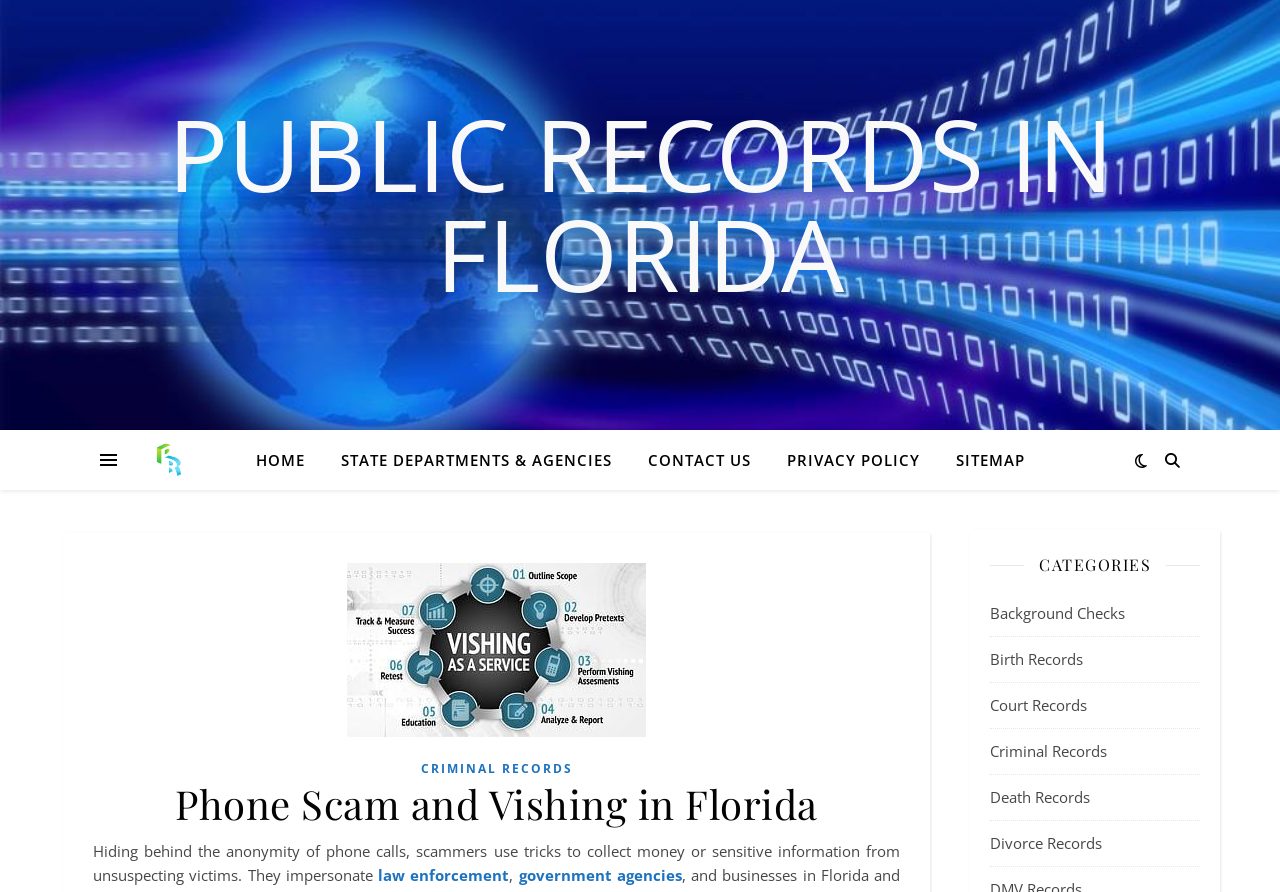Find and provide the bounding box coordinates for the UI element described here: "title="Public Records in Florida"". The coordinates should be given as four float numbers between 0 and 1: [left, top, right, bottom].

[0.102, 0.482, 0.164, 0.549]